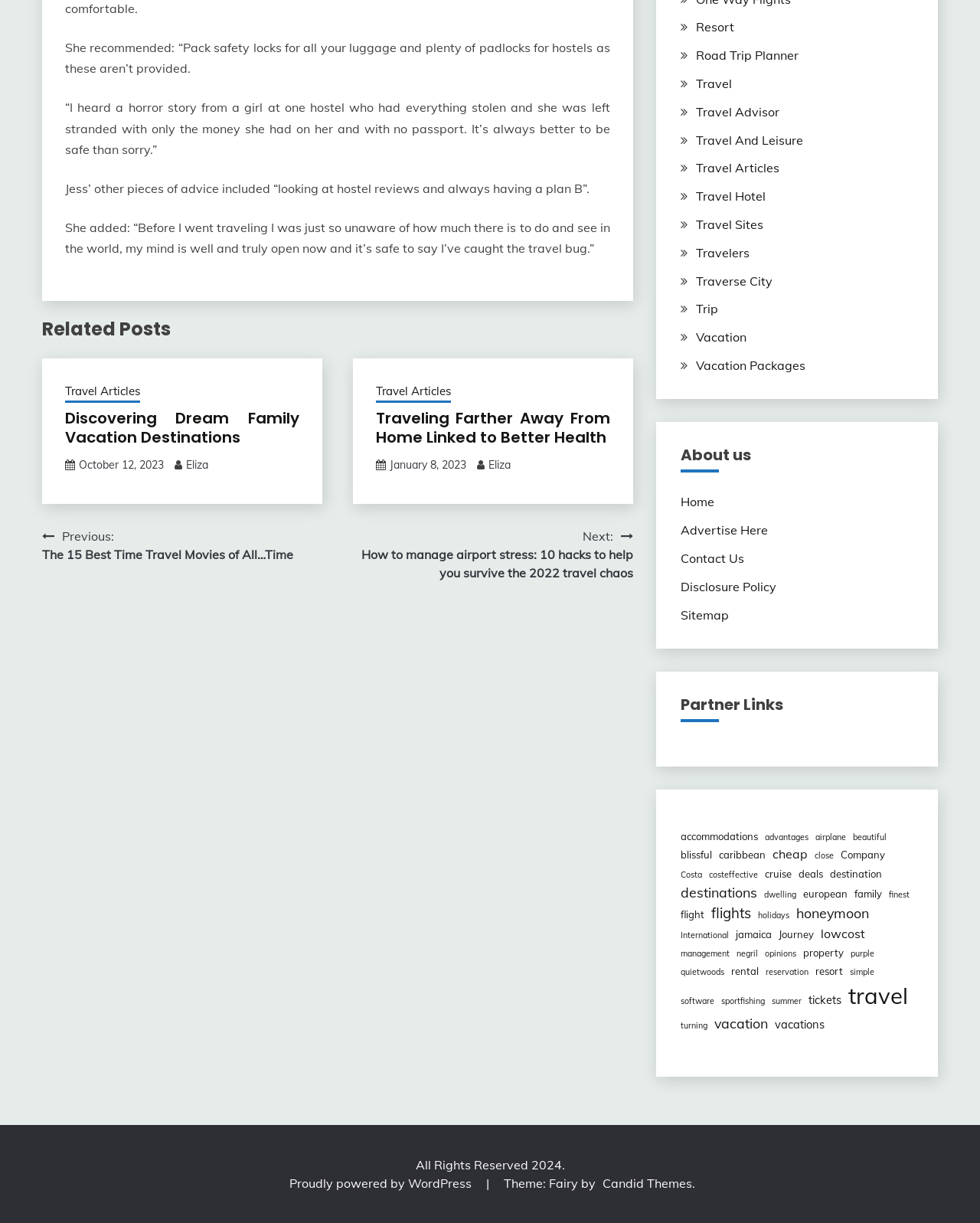Given the description of the UI element: "Travel And Leisure", predict the bounding box coordinates in the form of [left, top, right, bottom], with each value being a float between 0 and 1.

[0.71, 0.108, 0.819, 0.121]